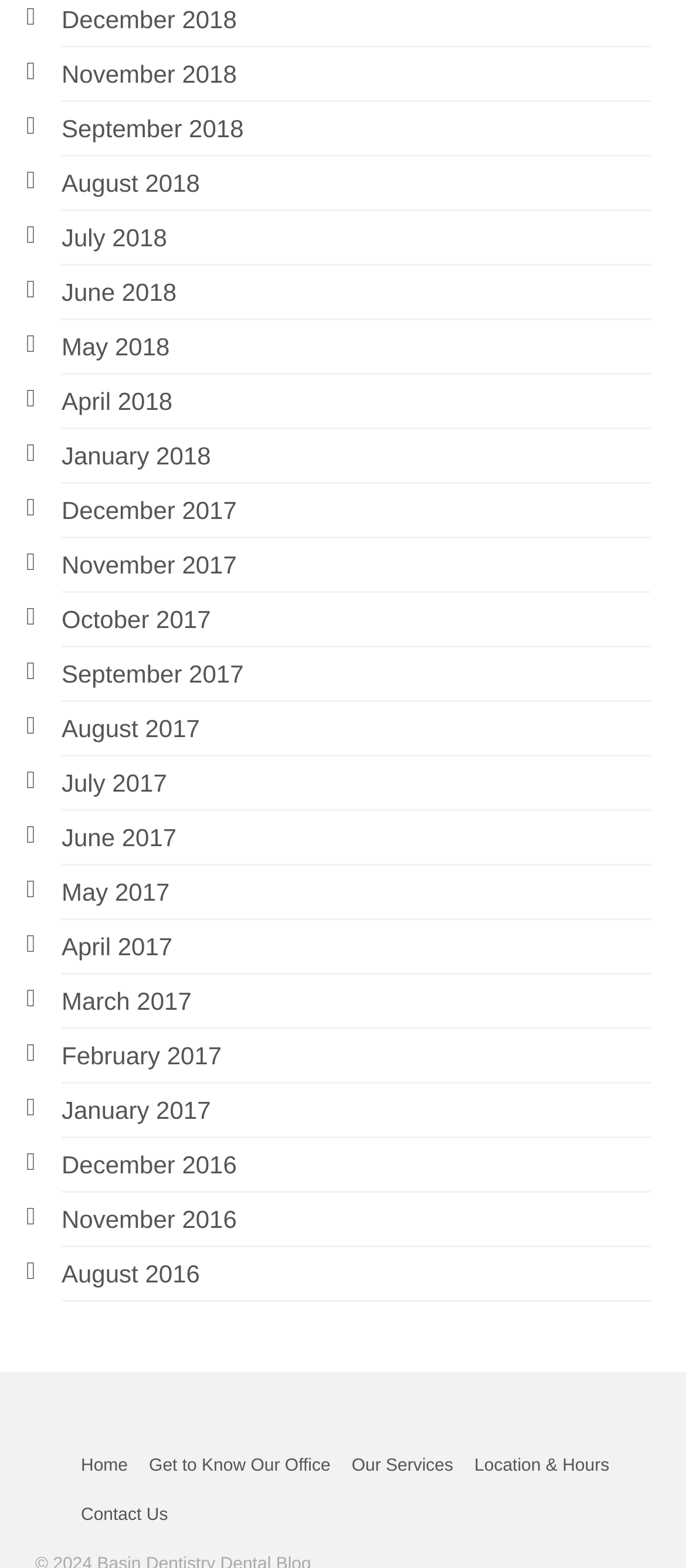Please identify the bounding box coordinates of the element's region that needs to be clicked to fulfill the following instruction: "View January 2017 archives". The bounding box coordinates should consist of four float numbers between 0 and 1, i.e., [left, top, right, bottom].

[0.09, 0.699, 0.307, 0.717]